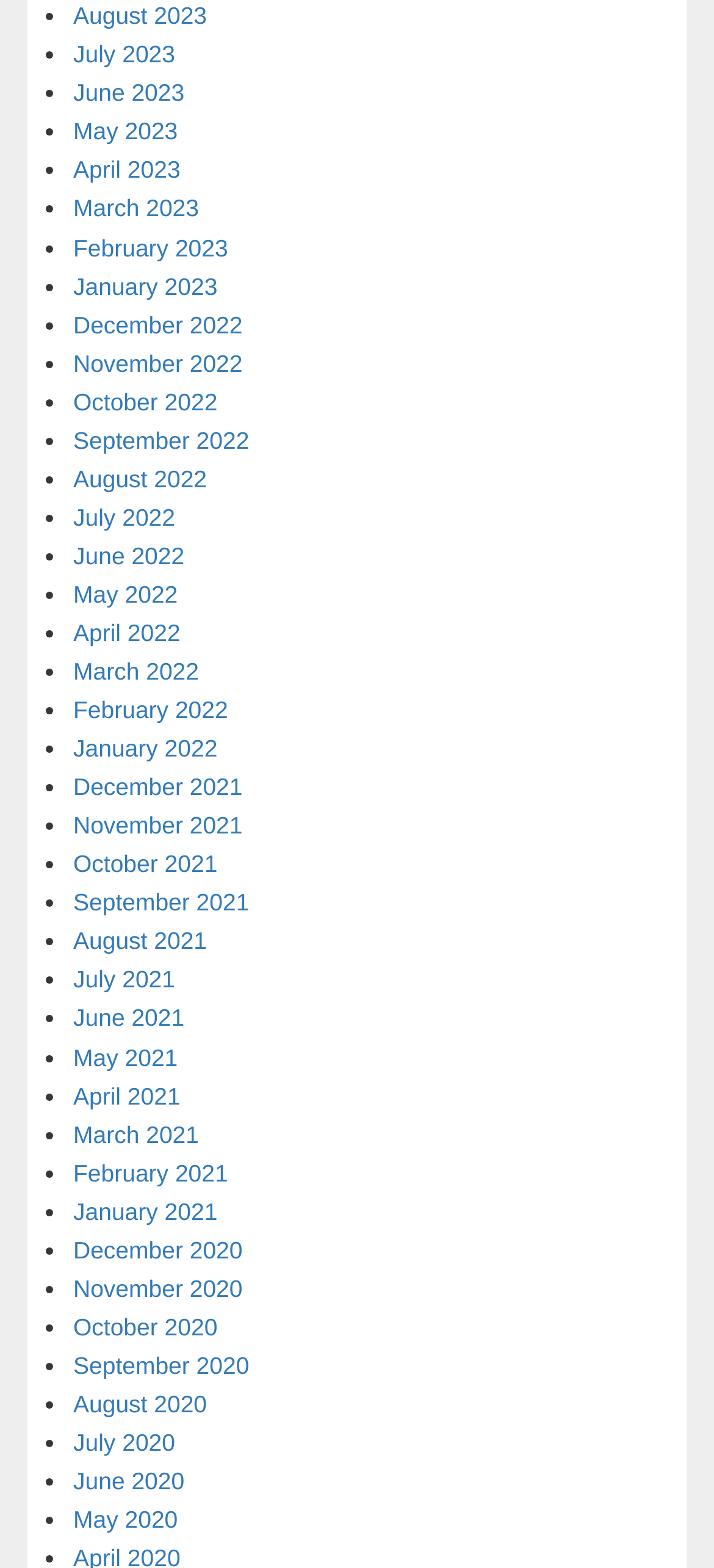Using floating point numbers between 0 and 1, provide the bounding box coordinates in the format (top-left x, top-left y, bottom-right x, bottom-right y). Locate the UI element described here: November 2020

[0.103, 0.813, 0.34, 0.83]